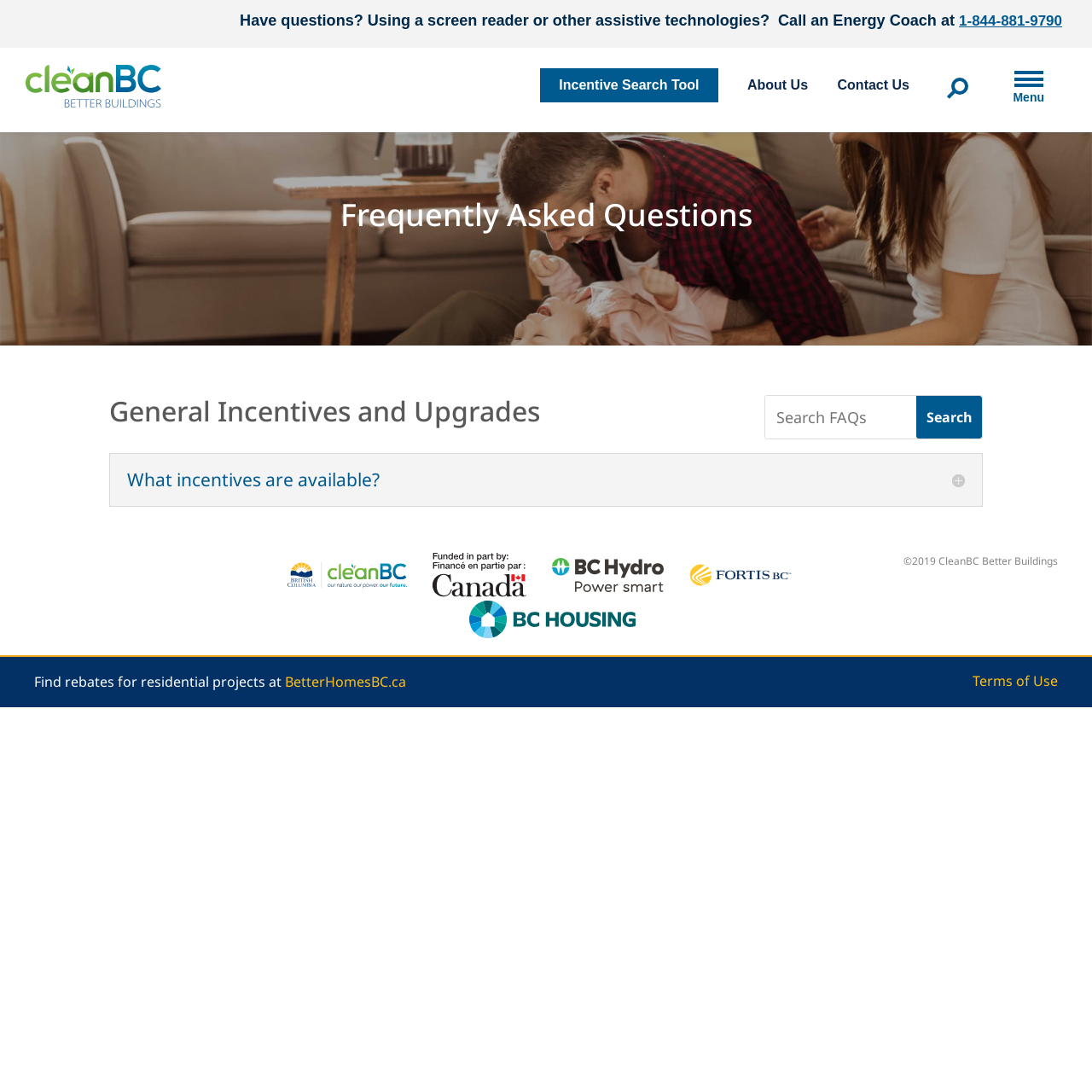Find the bounding box coordinates of the element you need to click on to perform this action: 'Search for FAQs'. The coordinates should be represented by four float values between 0 and 1, in the format [left, top, right, bottom].

[0.701, 0.362, 0.98, 0.401]